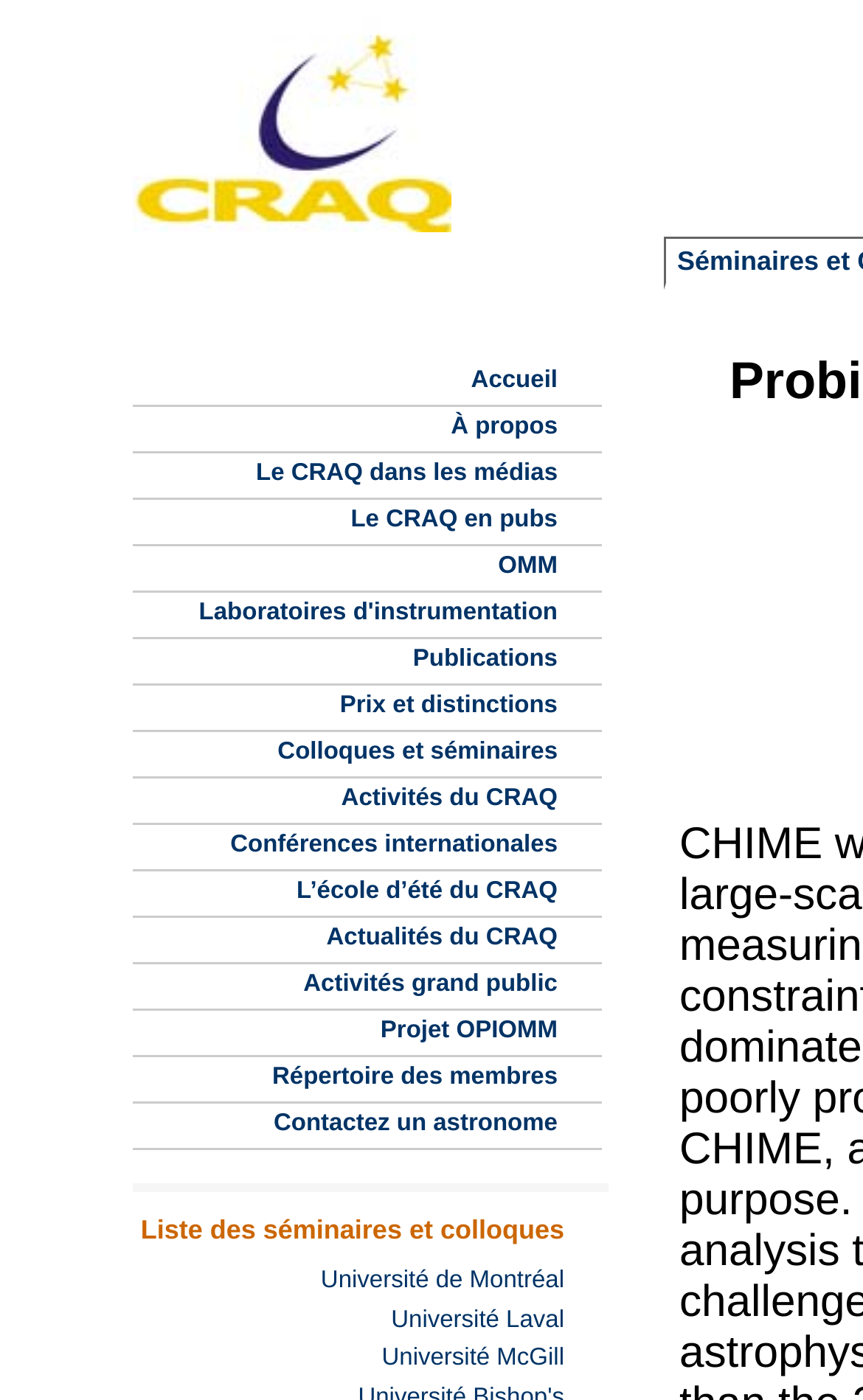Use a single word or phrase to answer the question: 
What is the logo of this website?

CRAQ